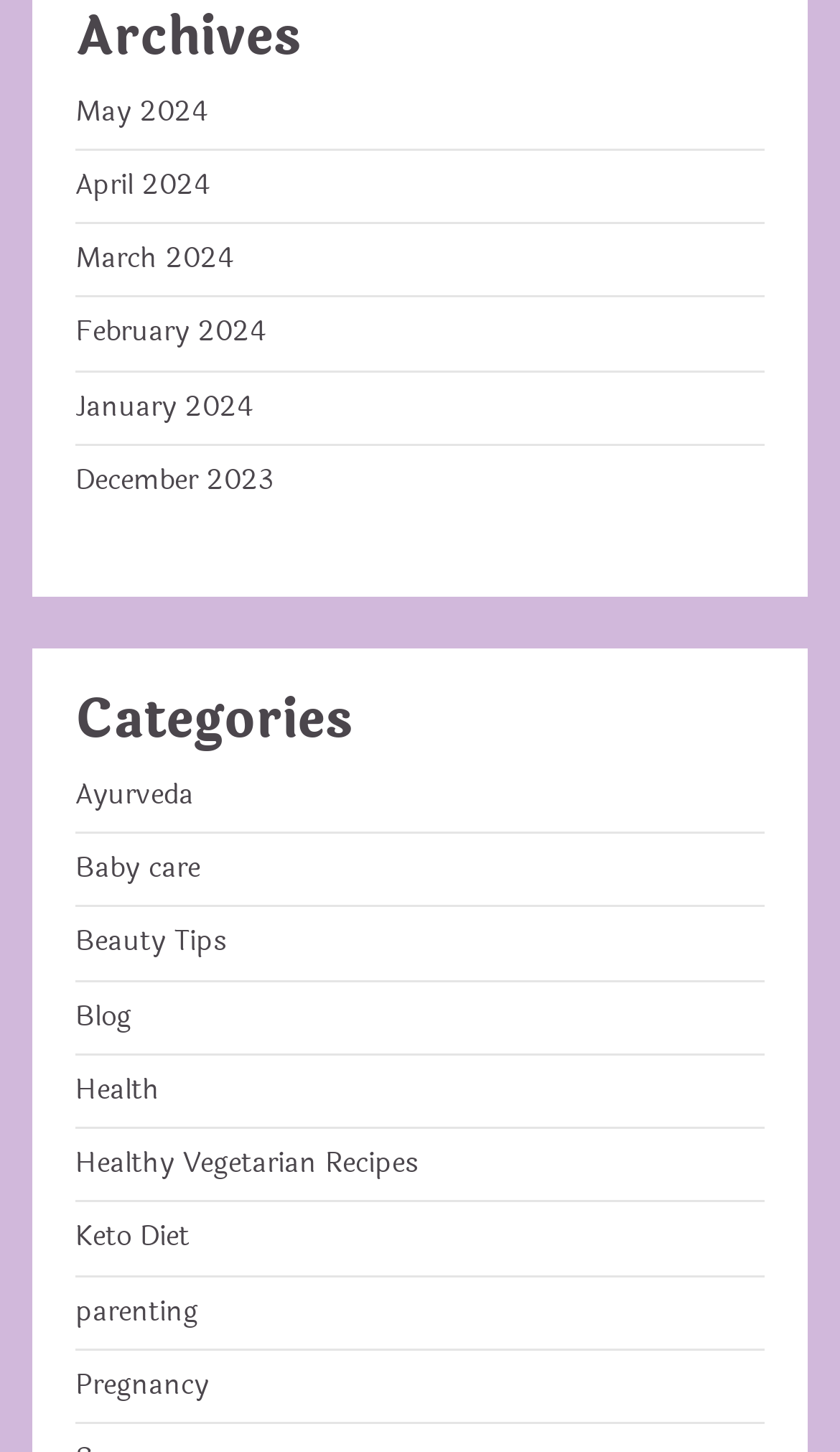Please find the bounding box coordinates of the section that needs to be clicked to achieve this instruction: "explore Beauty Tips category".

[0.09, 0.634, 0.272, 0.664]